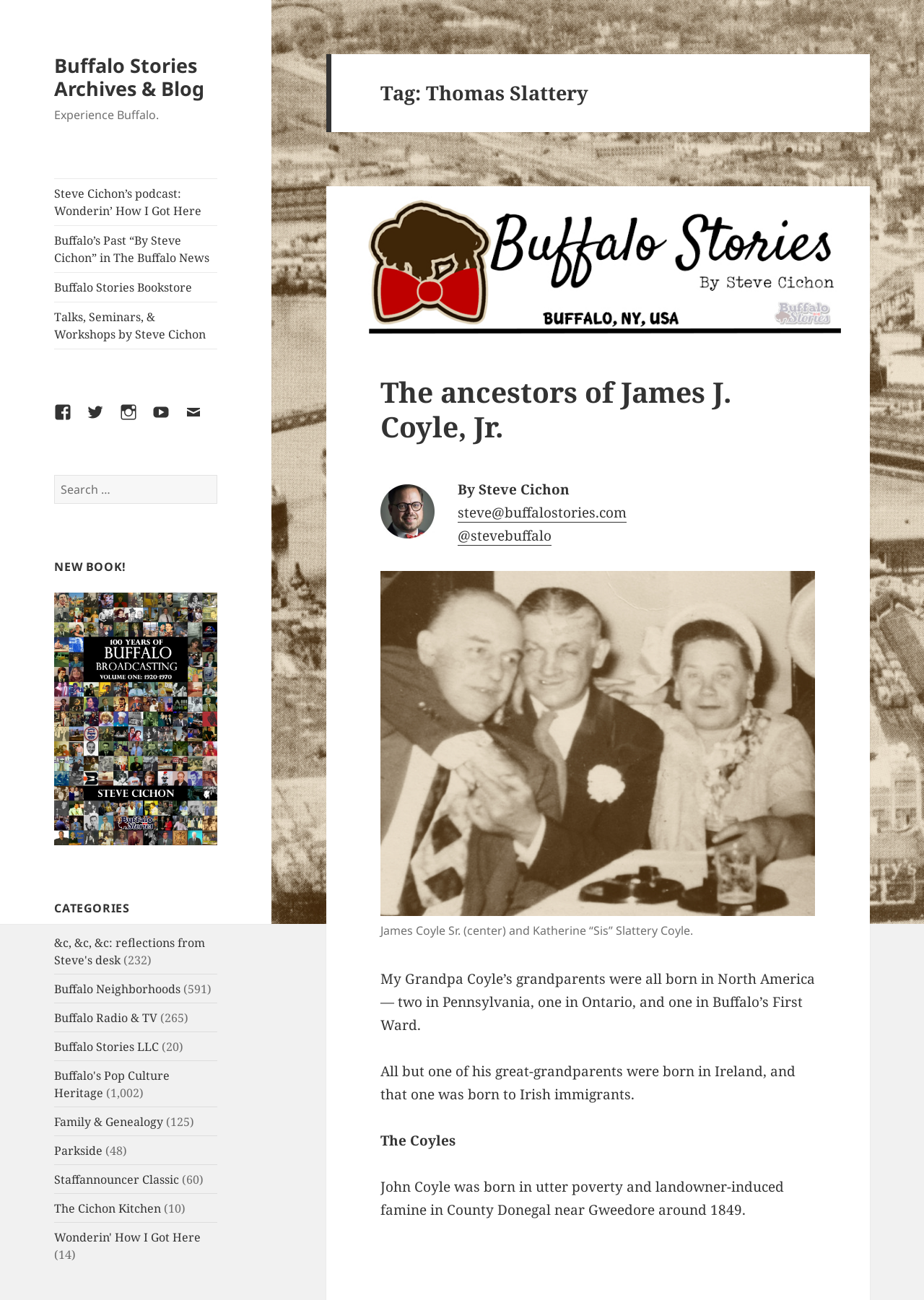Respond to the question below with a single word or phrase:
What is the name of the author of the blog post?

Steve Cichon